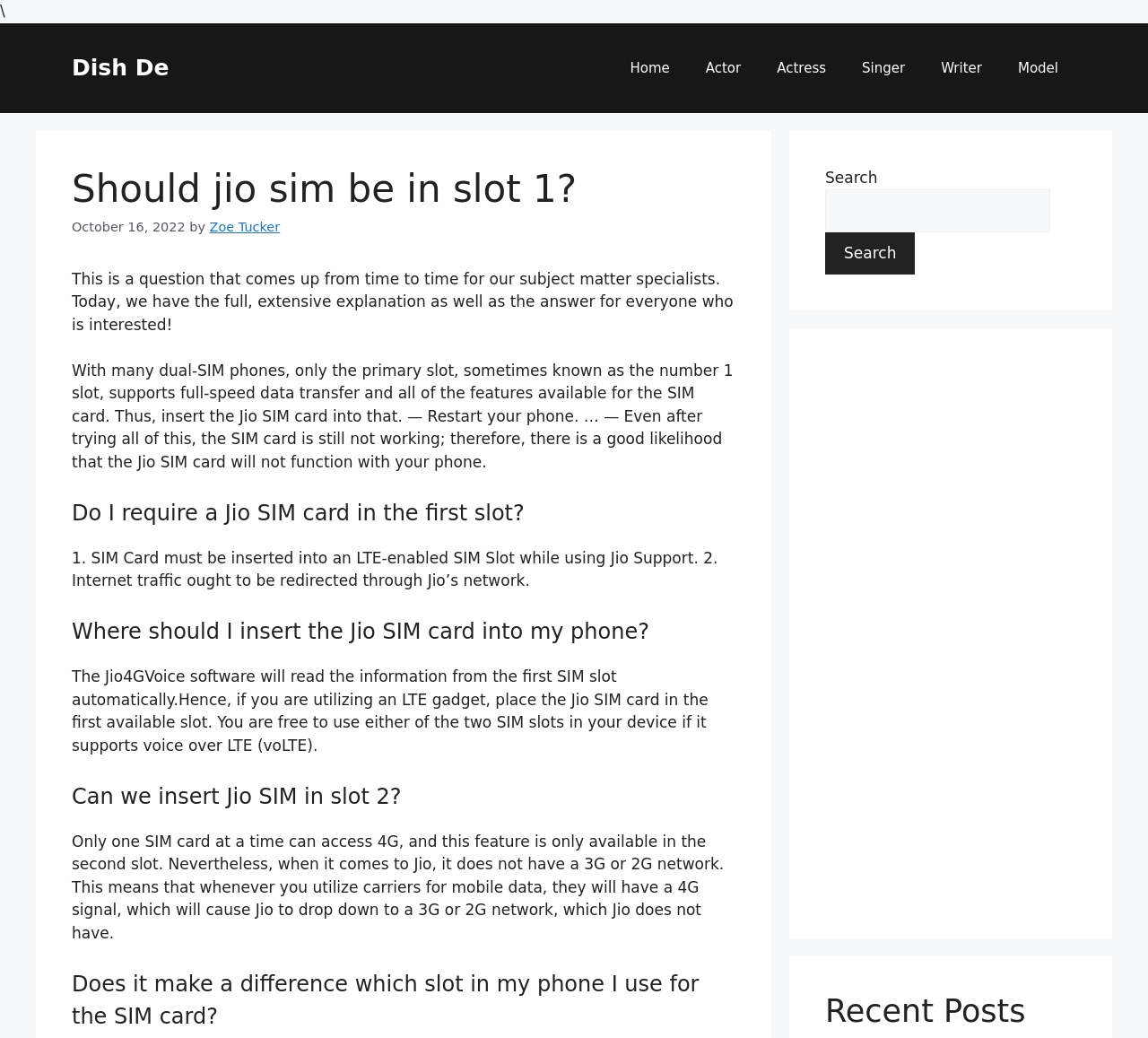Please identify the primary heading of the webpage and give its text content.

Should jio sim be in slot 1?